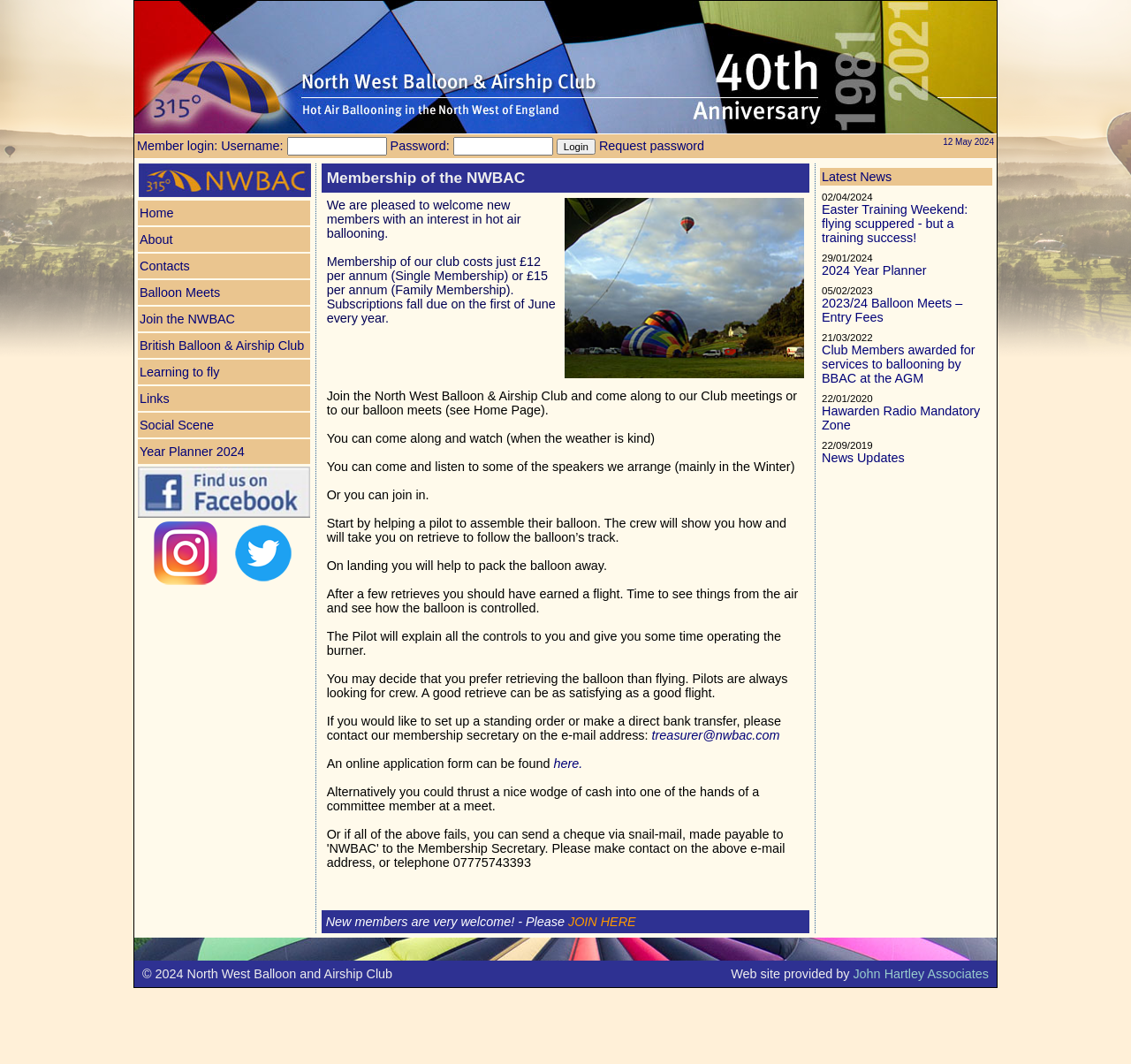Determine the bounding box coordinates for the element that should be clicked to follow this instruction: "learn to fly". The coordinates should be given as four float numbers between 0 and 1, in the format [left, top, right, bottom].

[0.122, 0.338, 0.274, 0.361]